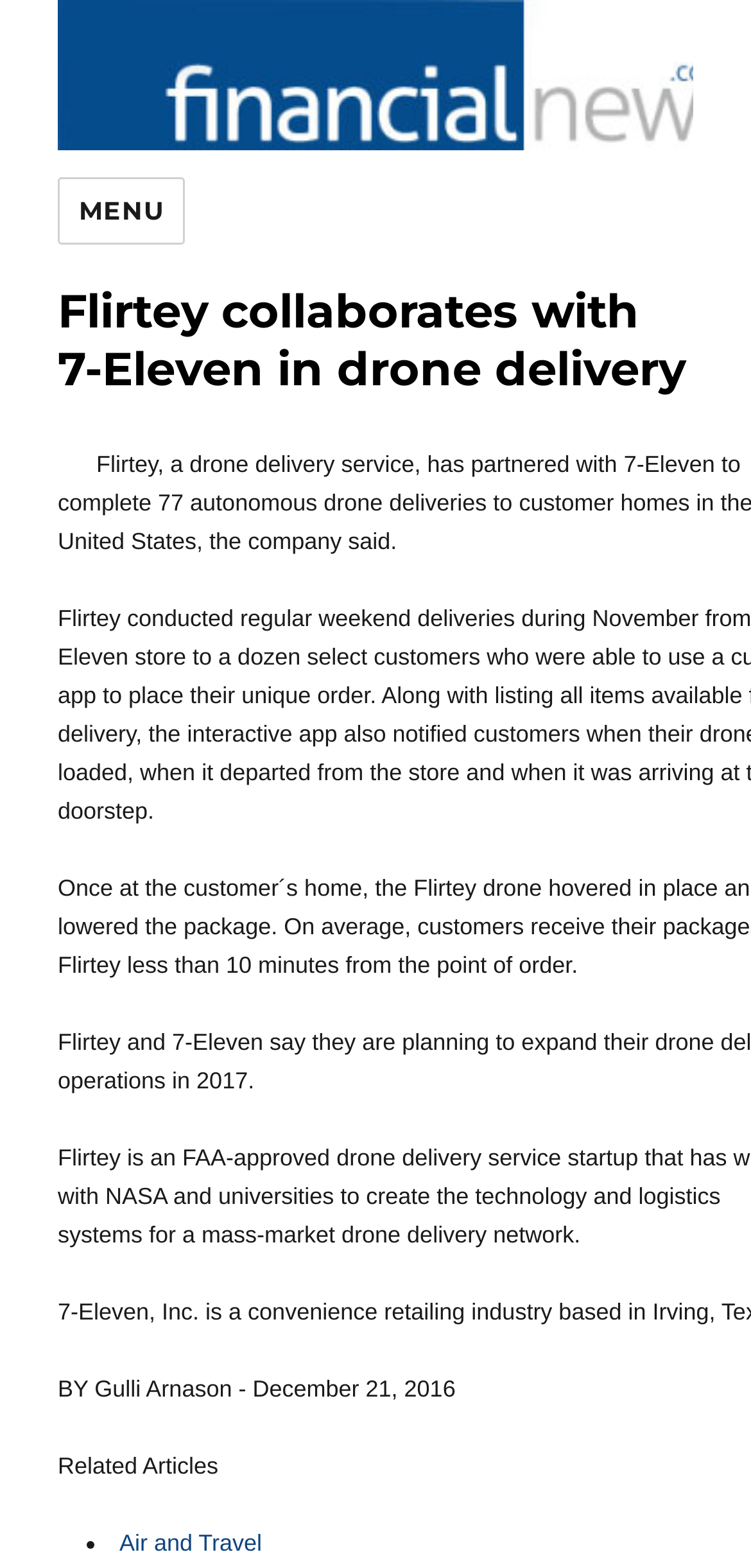Given the description "Menu", determine the bounding box of the corresponding UI element.

[0.077, 0.113, 0.247, 0.156]